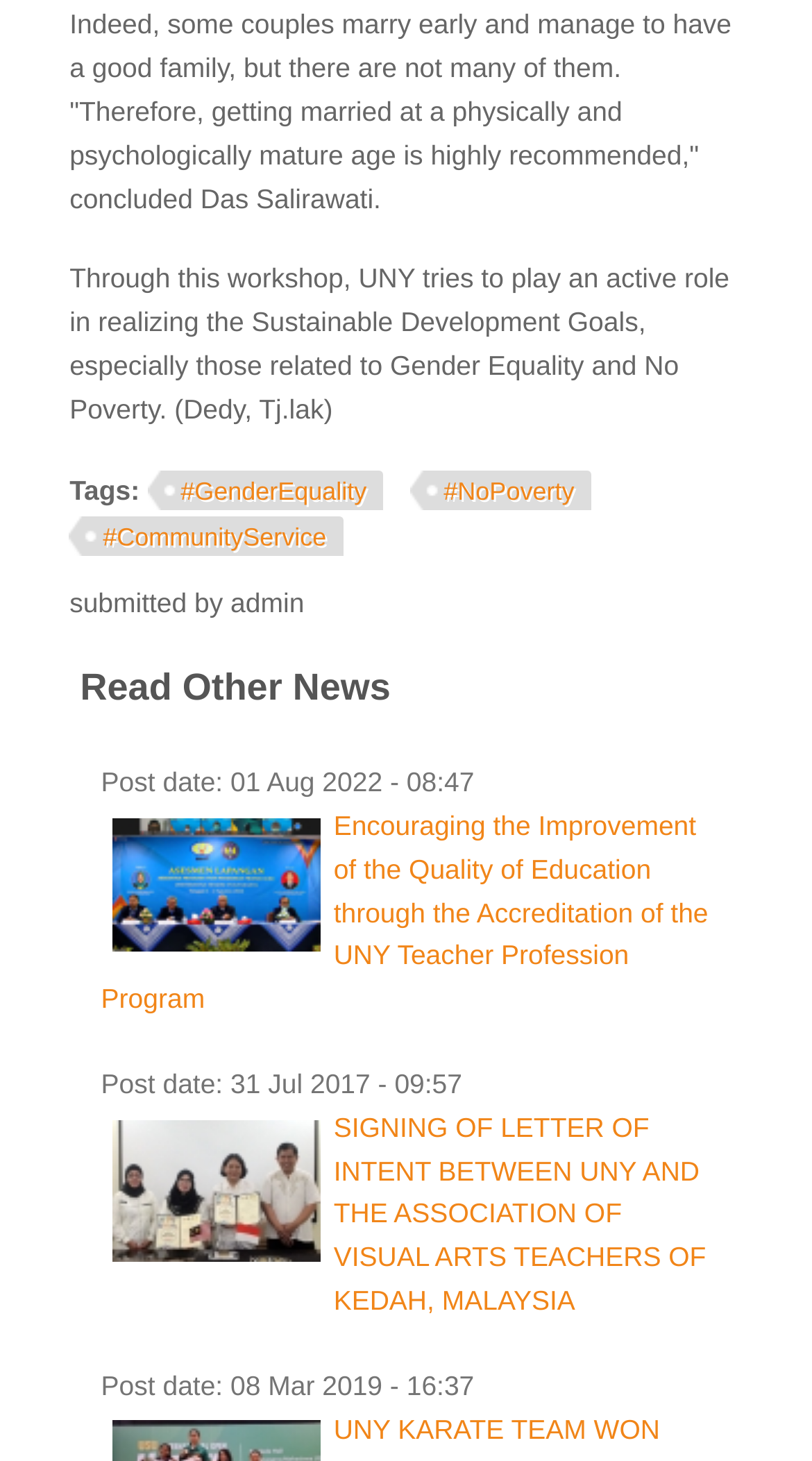What is the main topic of the workshop?
Using the picture, provide a one-word or short phrase answer.

Sustainable Development Goals